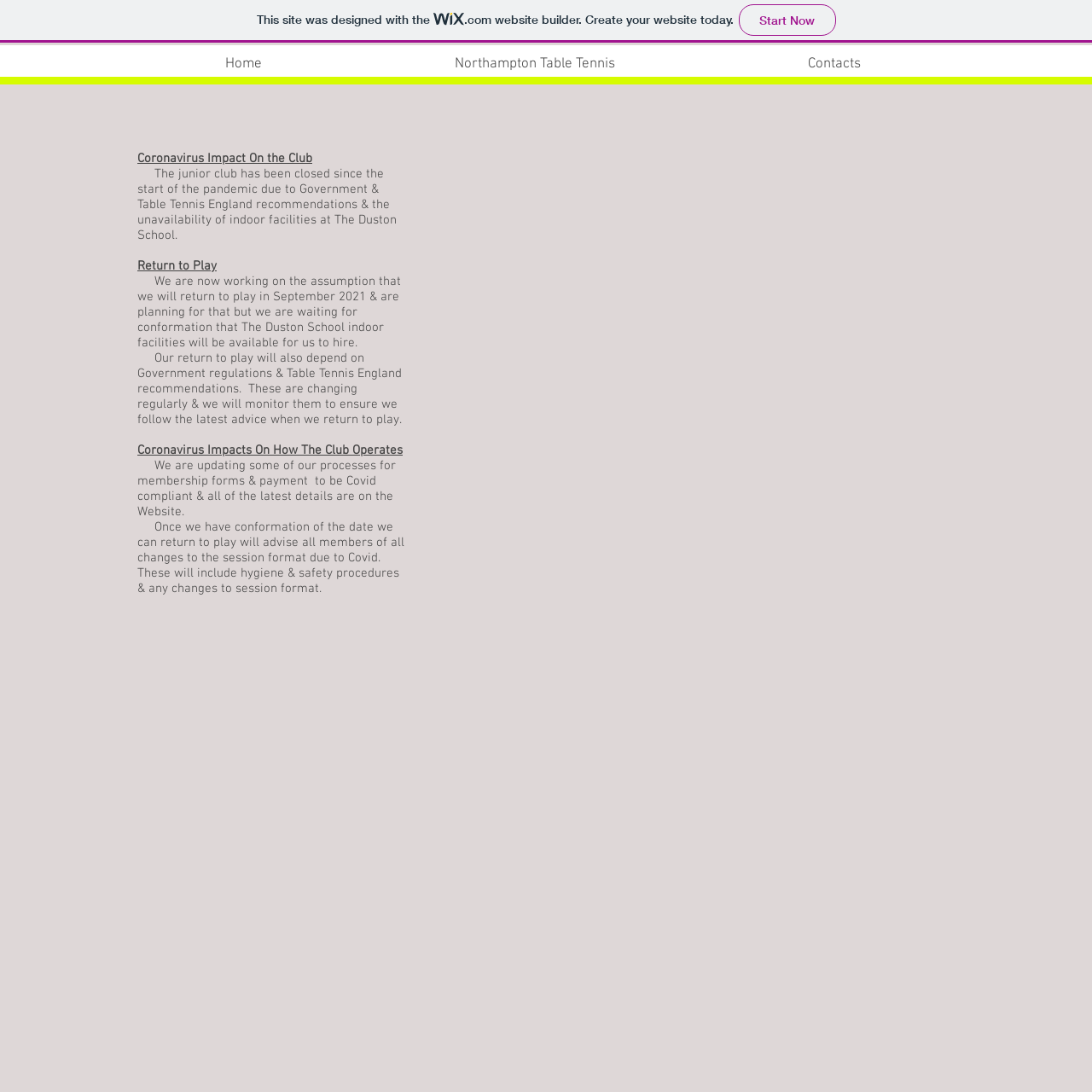What is being updated to be Covid compliant?
Please give a detailed and thorough answer to the question, covering all relevant points.

I found the answer by reading the text on the webpage, which says 'We are updating some of our processes for membership forms & payment to be Covid compliant...'. This indicates that the membership forms and payment processes are being updated to be Covid compliant.